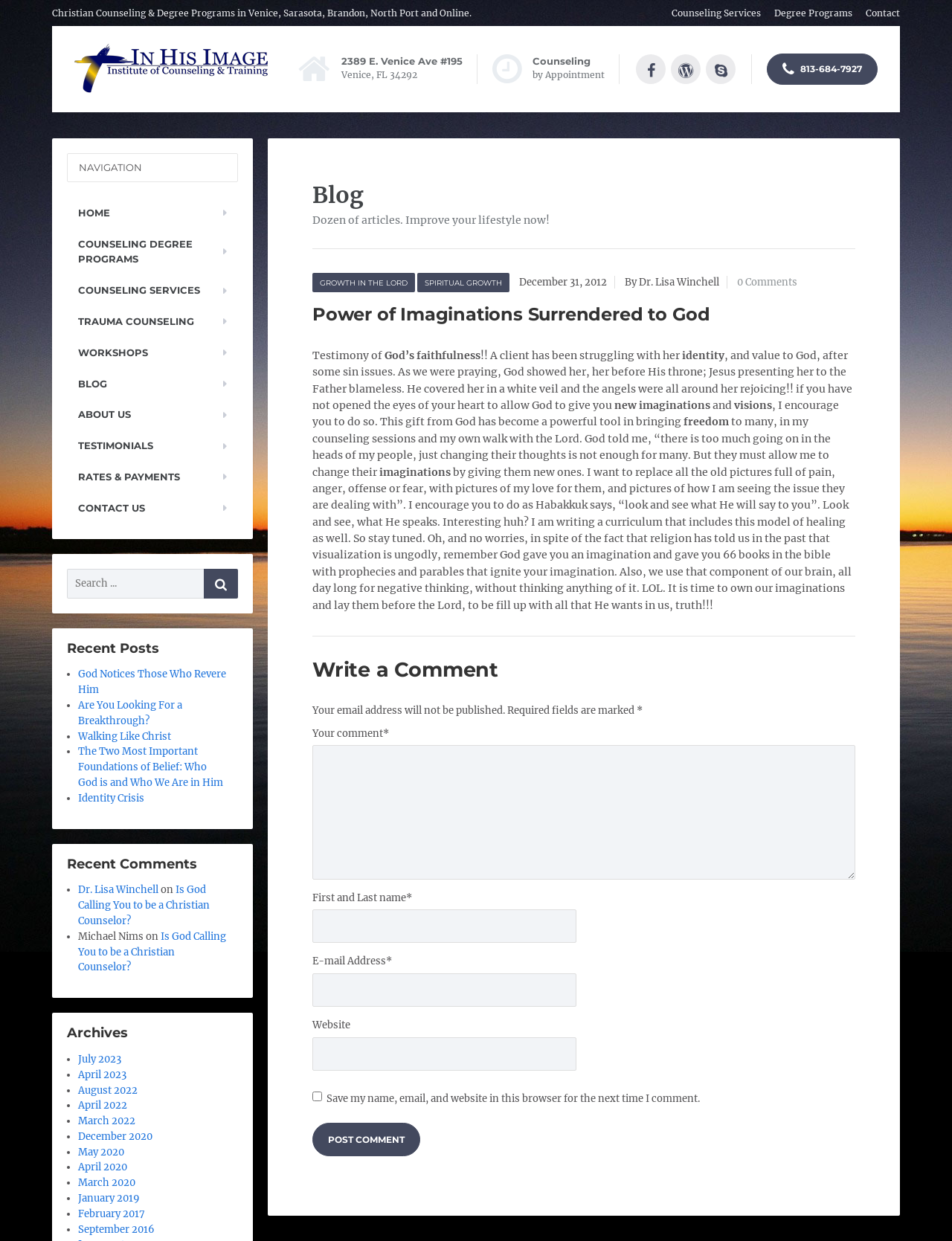Provide a short answer to the following question with just one word or phrase: What is the name of the institute?

In His Image Institute of Counseling & Training